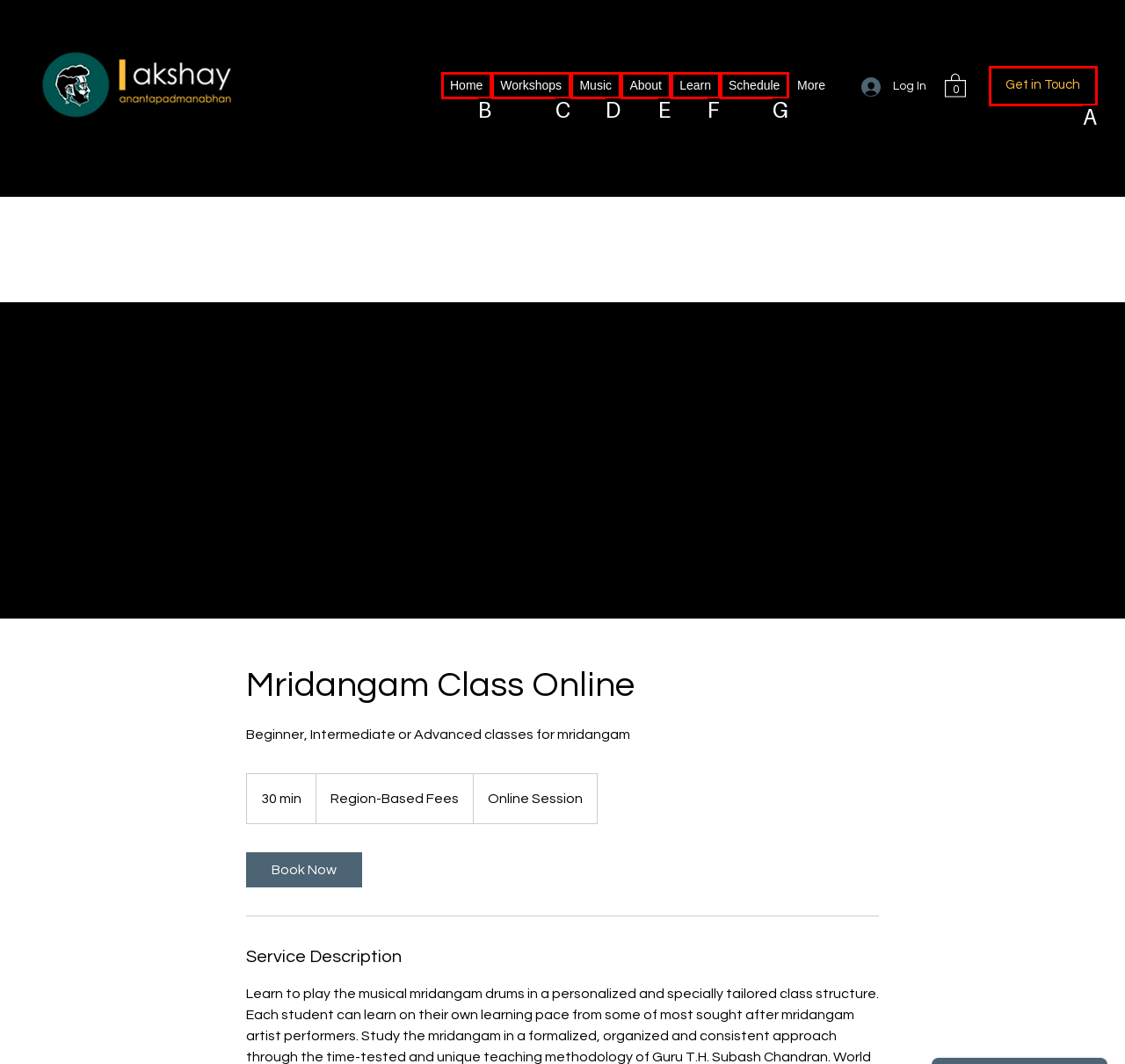Match the element description to one of the options: Get in Touch
Respond with the corresponding option's letter.

A